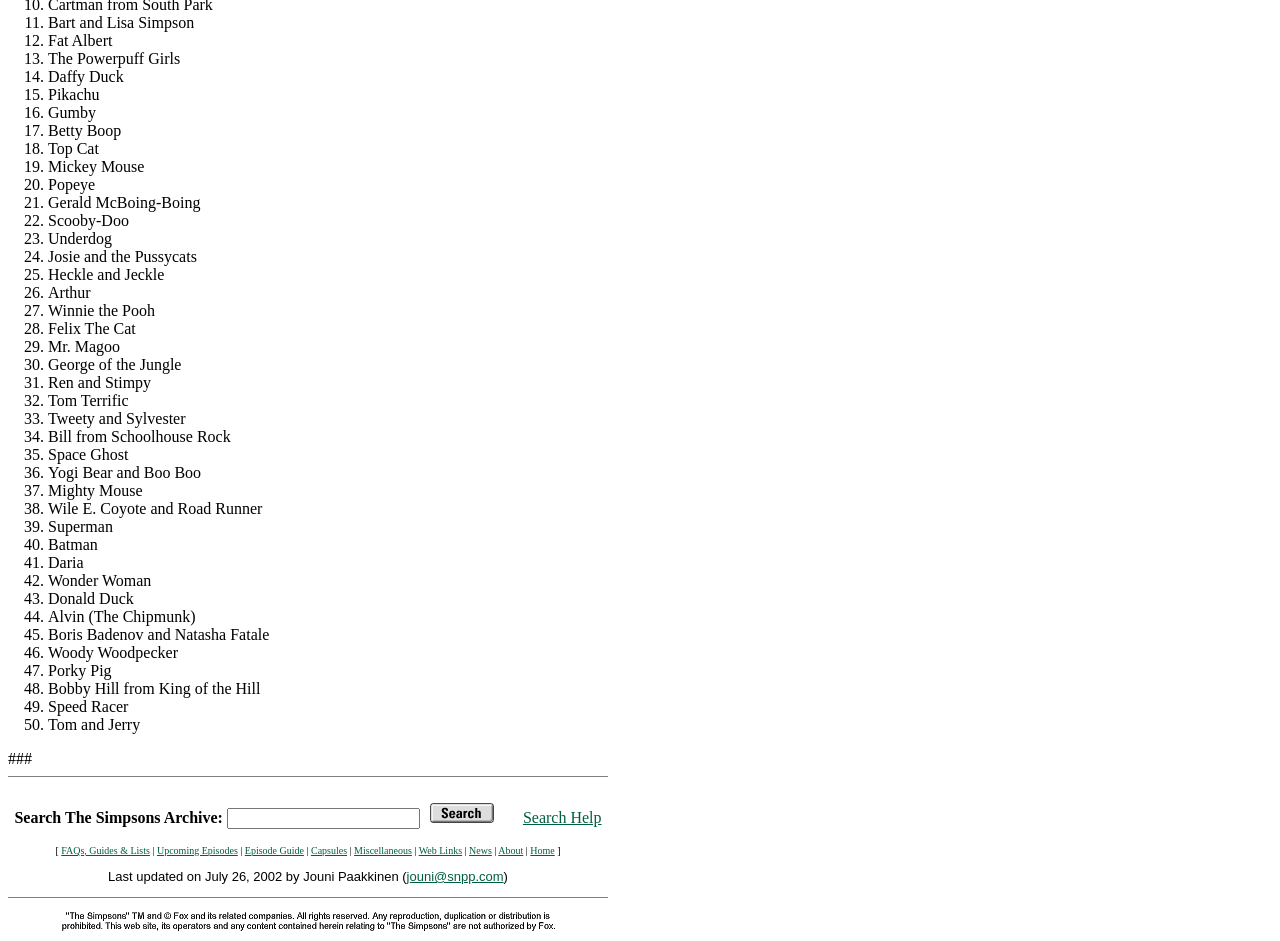Give a short answer using one word or phrase for the question:
What is the first cartoon character listed?

Bart and Lisa Simpson